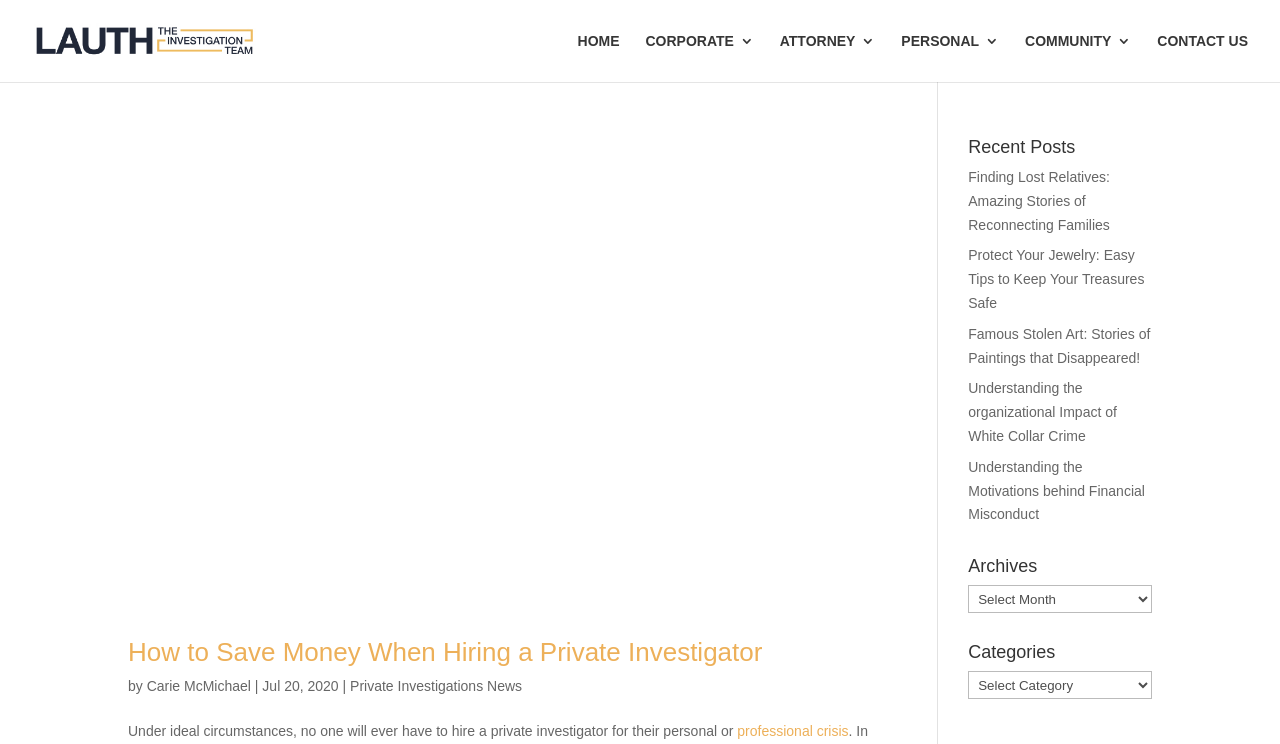What is the purpose of the 'Archives' section?
Based on the visual, give a brief answer using one word or a short phrase.

To store past posts